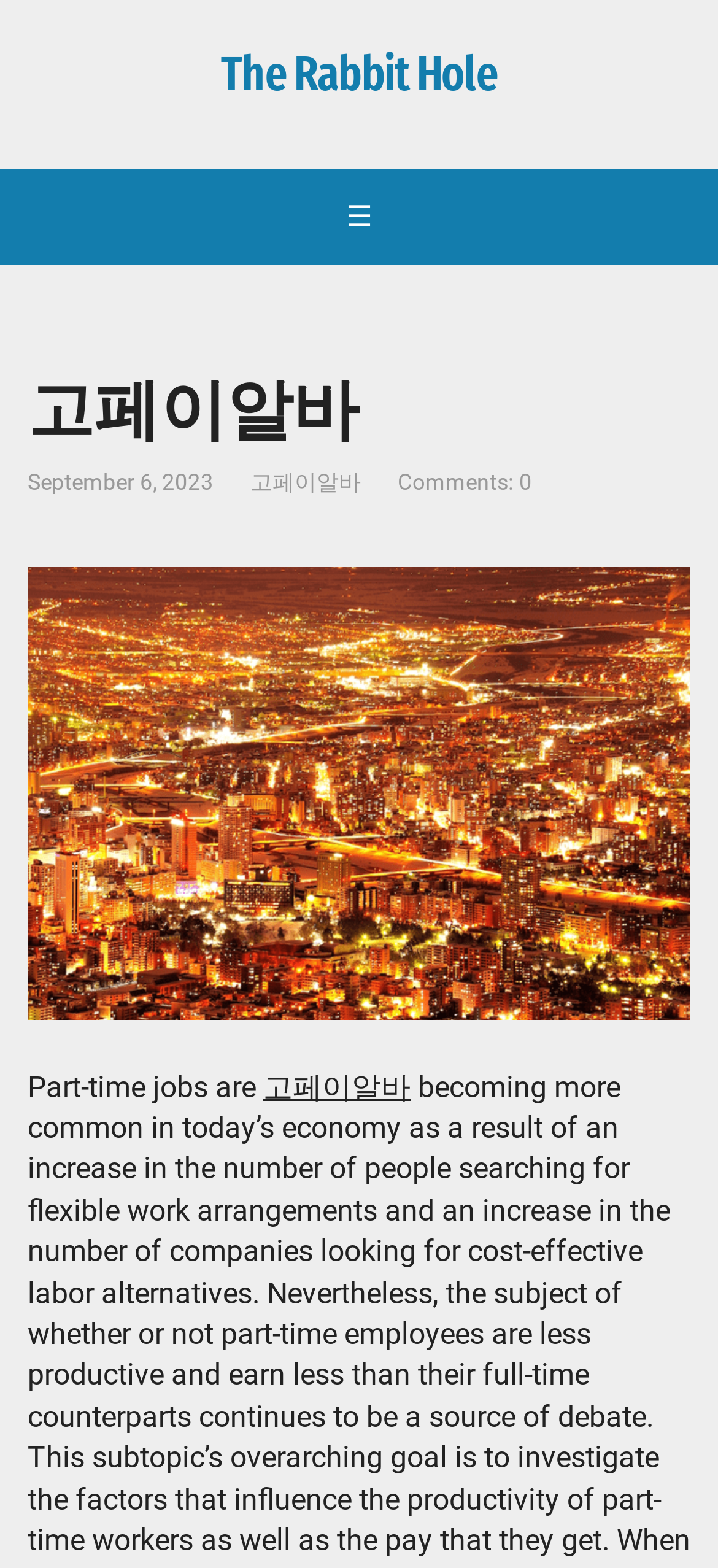Please provide a detailed answer to the question below by examining the image:
How many comments are there for the latest article?

I found the number of comments by looking at the link 'Comments: 0' which is located next to the article title and date.